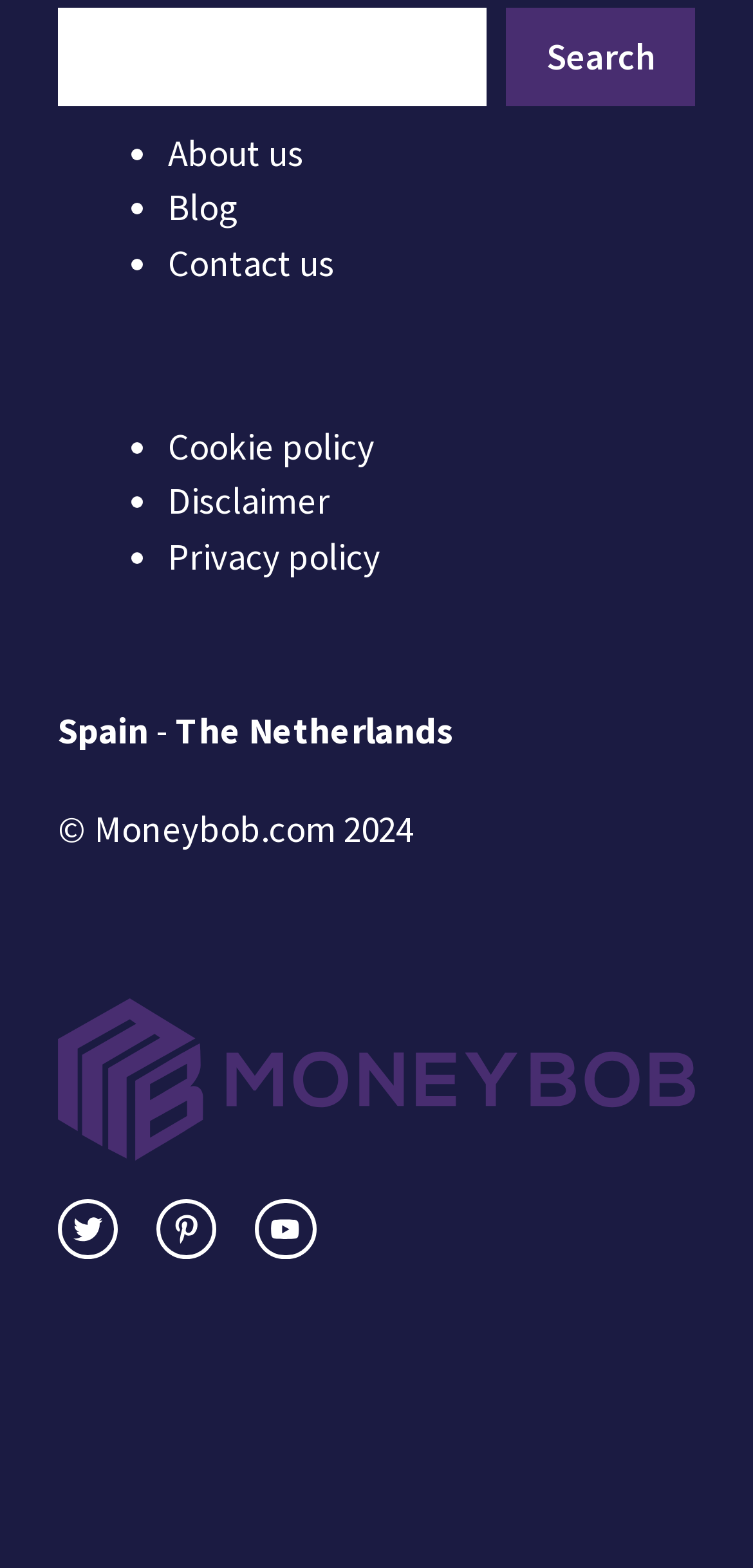Analyze the image and answer the question with as much detail as possible: 
What is the country mentioned next to 'Spain'?

The link 'Spain' is followed by a hyphen and then the link 'The Netherlands', suggesting that these are country names, and 'The Netherlands' is the country mentioned next to 'Spain'.